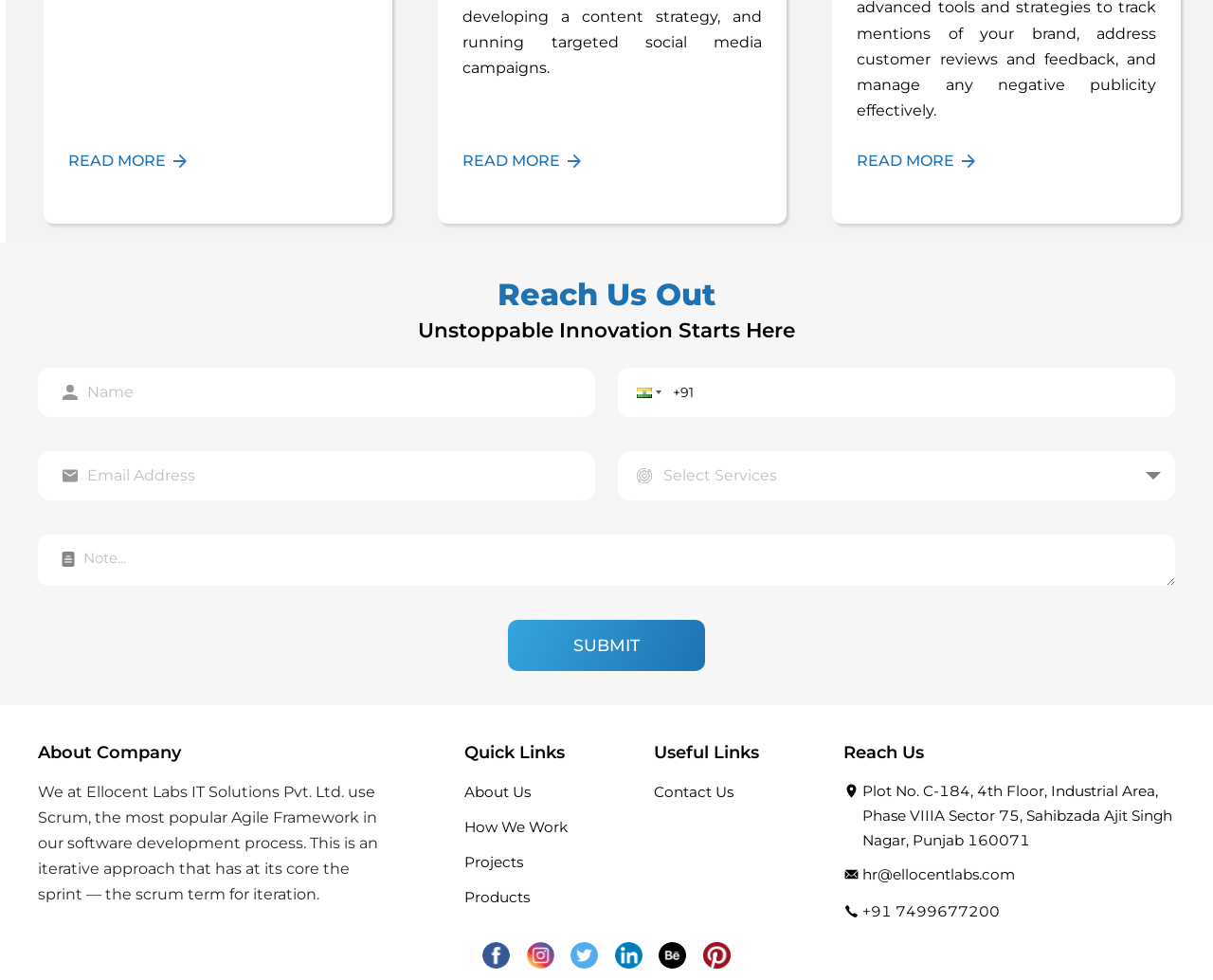What is the purpose of the 'Reach Us Out' section?
Refer to the image and give a detailed answer to the query.

The 'Reach Us Out' section is located at the bottom of the webpage and provides contact information, including address, email, and phone number, allowing users to get in touch with the company.